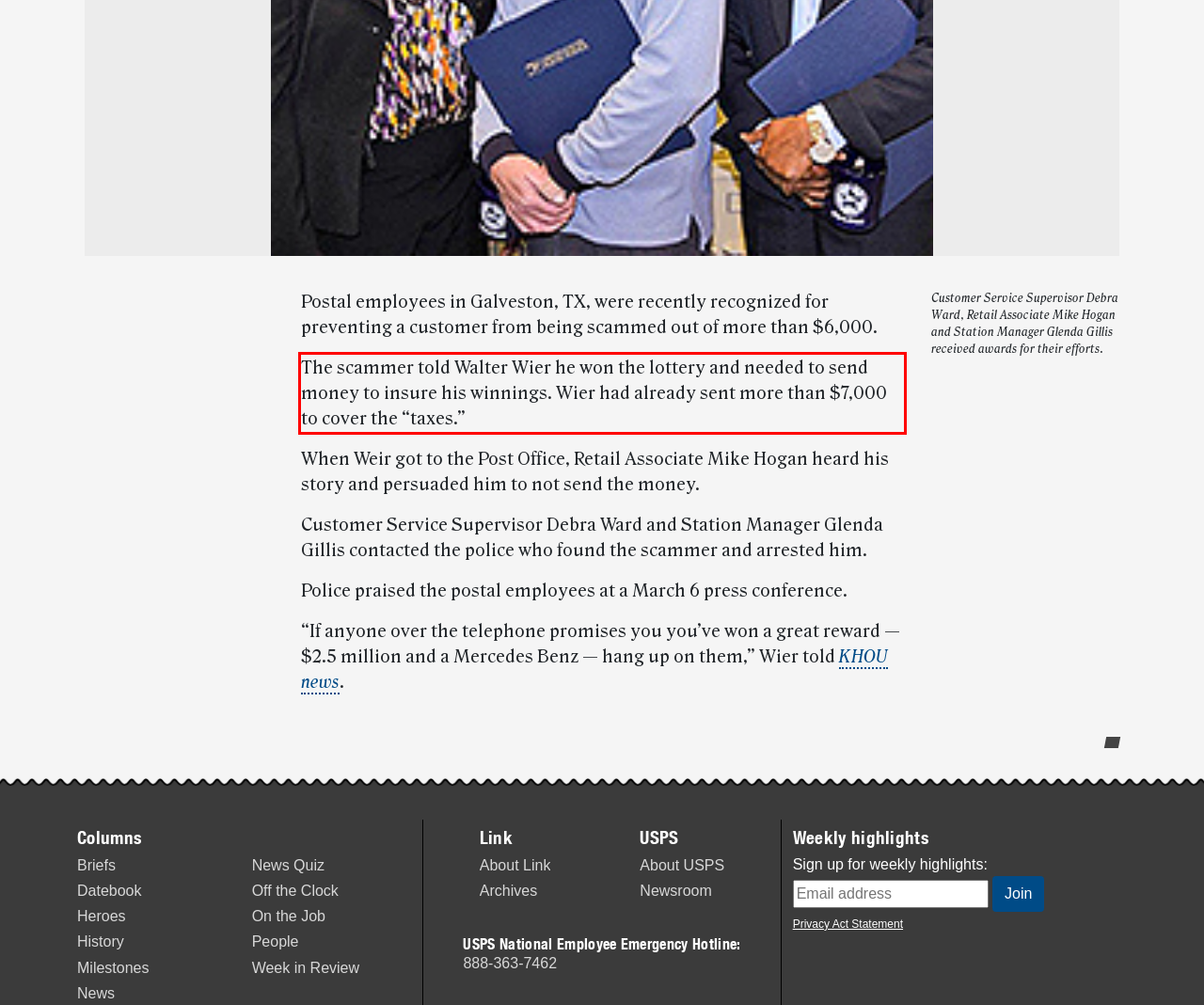You are given a screenshot of a webpage with a UI element highlighted by a red bounding box. Please perform OCR on the text content within this red bounding box.

The scammer told Walter Wier he won the lottery and needed to send money to insure his winnings. Wier had already sent more than $7,000 to cover the “taxes.”